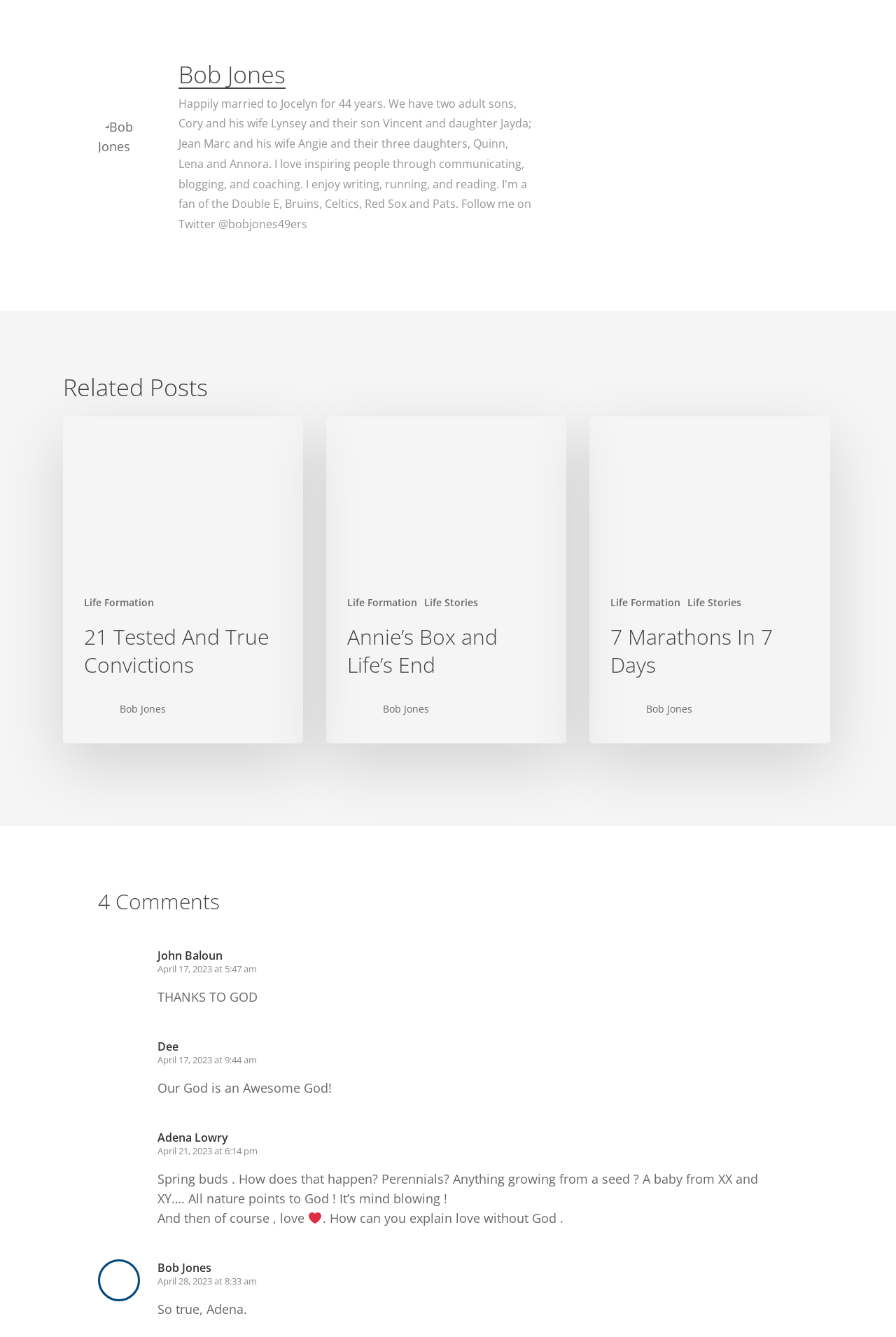Identify the bounding box coordinates for the region to click in order to carry out this instruction: "Click on the link 'Bob Jones'". Provide the coordinates using four float numbers between 0 and 1, formatted as [left, top, right, bottom].

[0.199, 0.044, 0.319, 0.068]